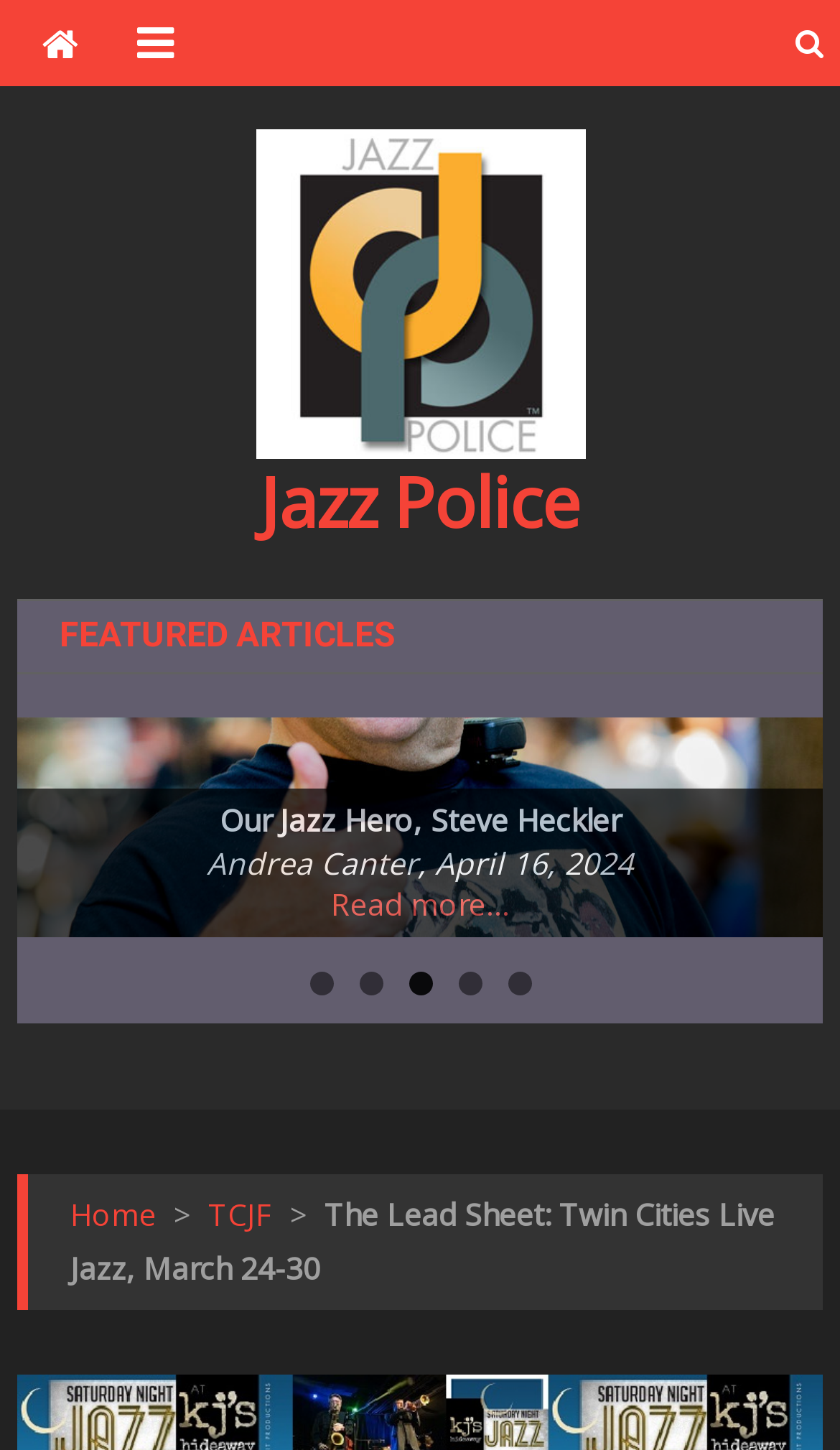Please determine the bounding box of the UI element that matches this description: Read more…. The coordinates should be given as (top-left x, top-left y, bottom-right x, bottom-right y), with all values between 0 and 1.

[0.394, 0.61, 0.606, 0.638]